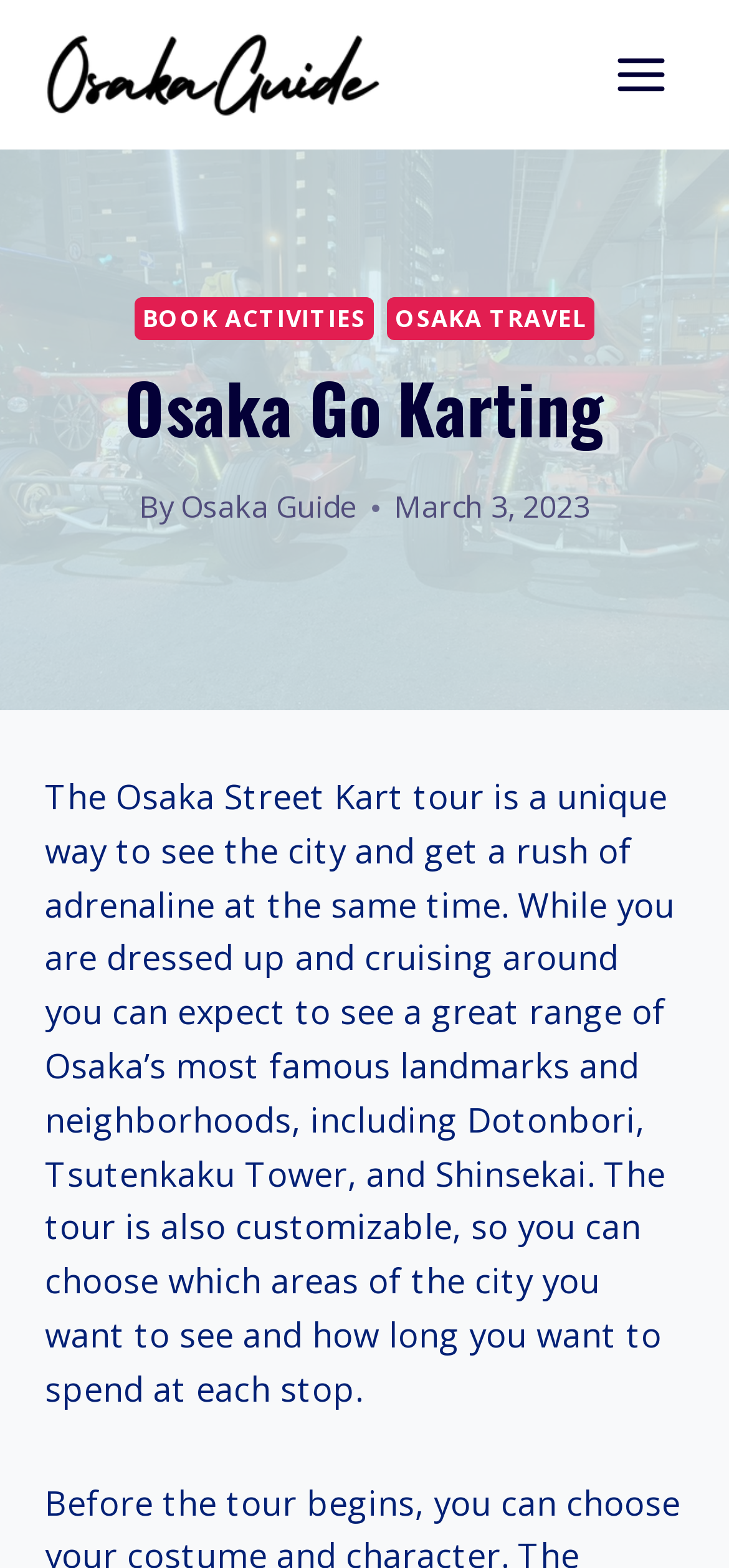What is the name of the tower mentioned in the article?
Refer to the image and respond with a one-word or short-phrase answer.

Tsutenkaku Tower